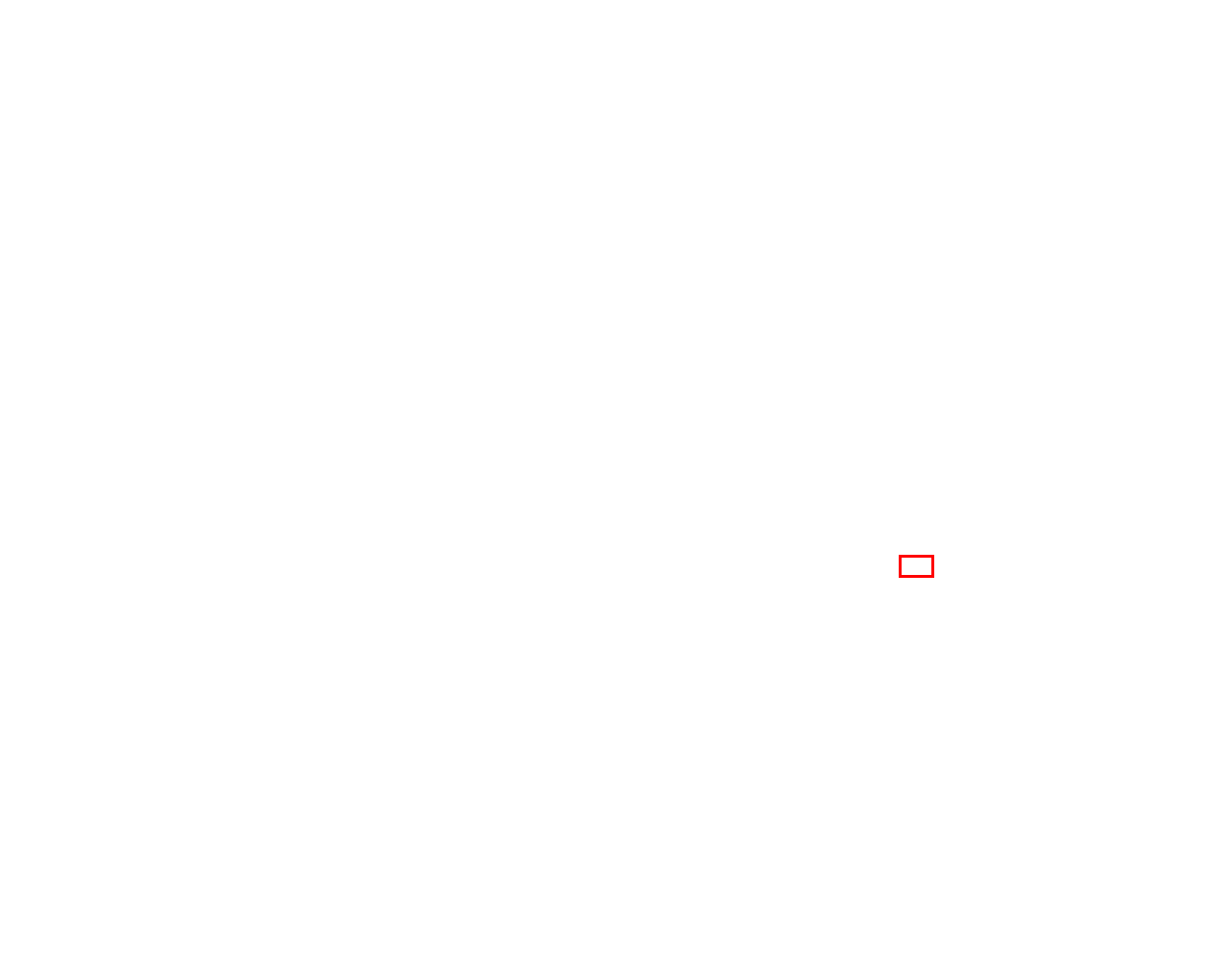You have a screenshot of a webpage with a red rectangle bounding box around an element. Identify the best matching webpage description for the new page that appears after clicking the element in the bounding box. The descriptions are:
A. challenge | jackaustin
B. living | jackaustin
C. lifestyle | jackaustin
D. September - 2018
E. levinson wood | jackaustin
F. beach | jackaustin
G. August - 2018
H. gear | jackaustin

B